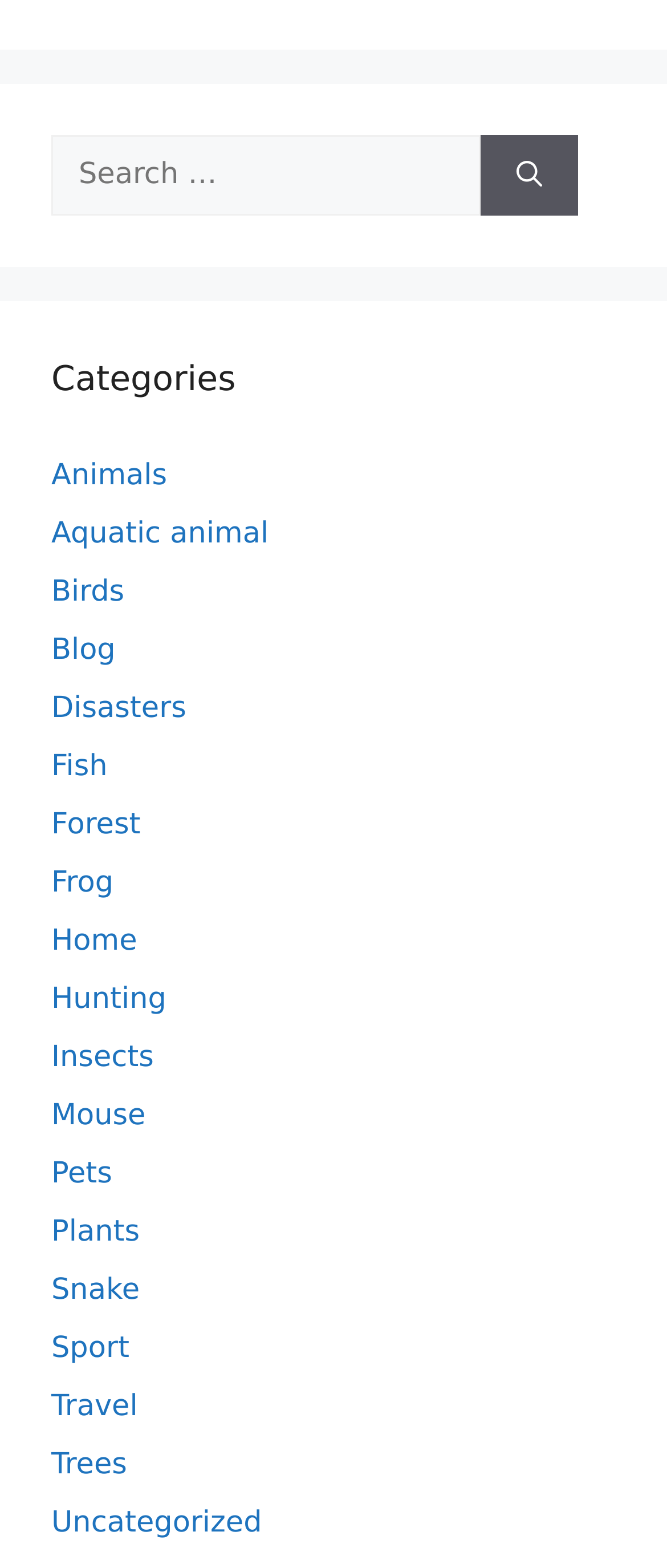Please determine the bounding box coordinates of the clickable area required to carry out the following instruction: "Click the Search button". The coordinates must be four float numbers between 0 and 1, represented as [left, top, right, bottom].

[0.721, 0.086, 0.867, 0.138]